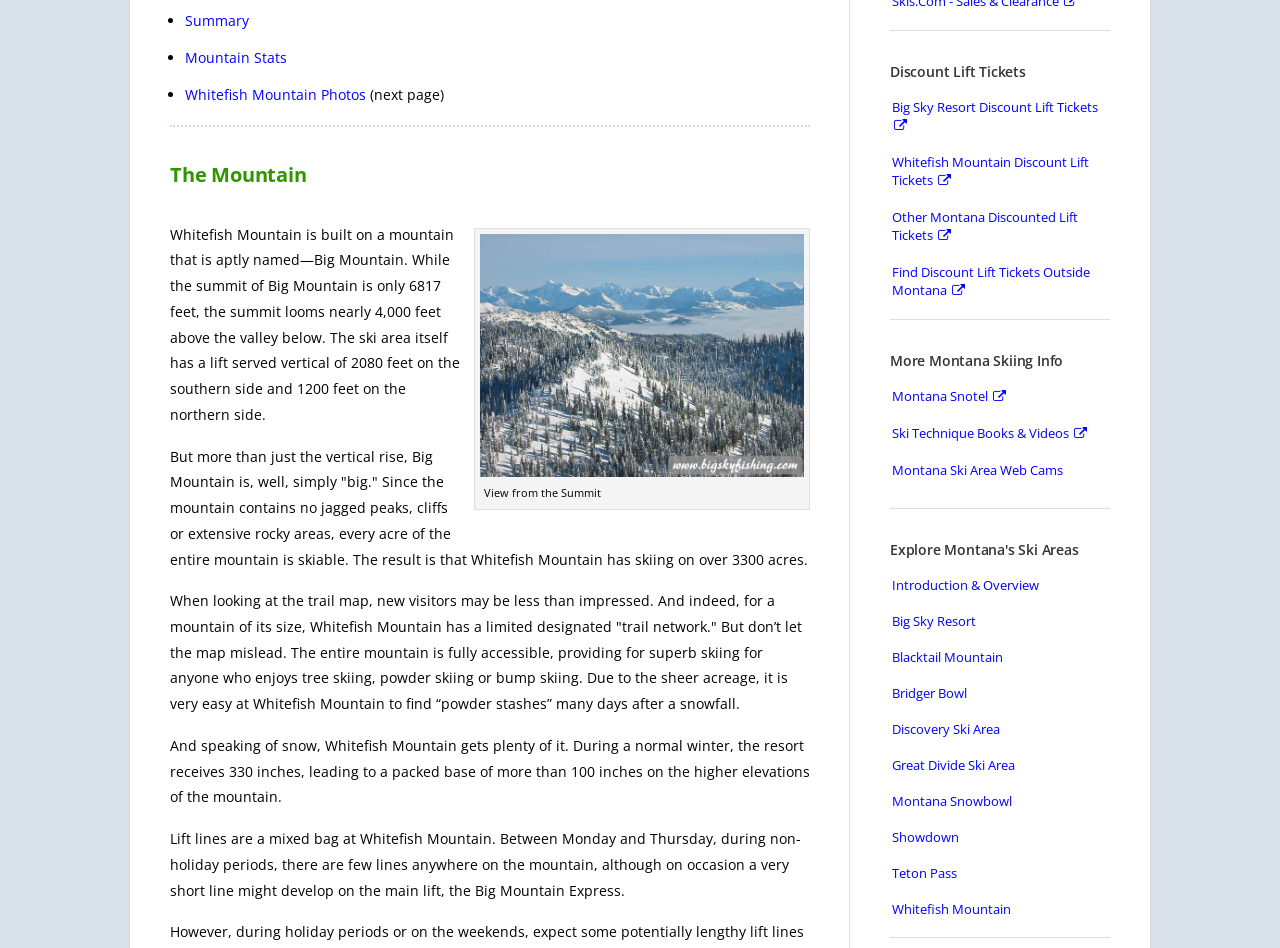Given the element description Montana Snotel, specify the bounding box coordinates of the corresponding UI element in the format (top-left x, top-left y, bottom-right x, bottom-right y). All values must be between 0 and 1.

[0.695, 0.399, 0.867, 0.438]